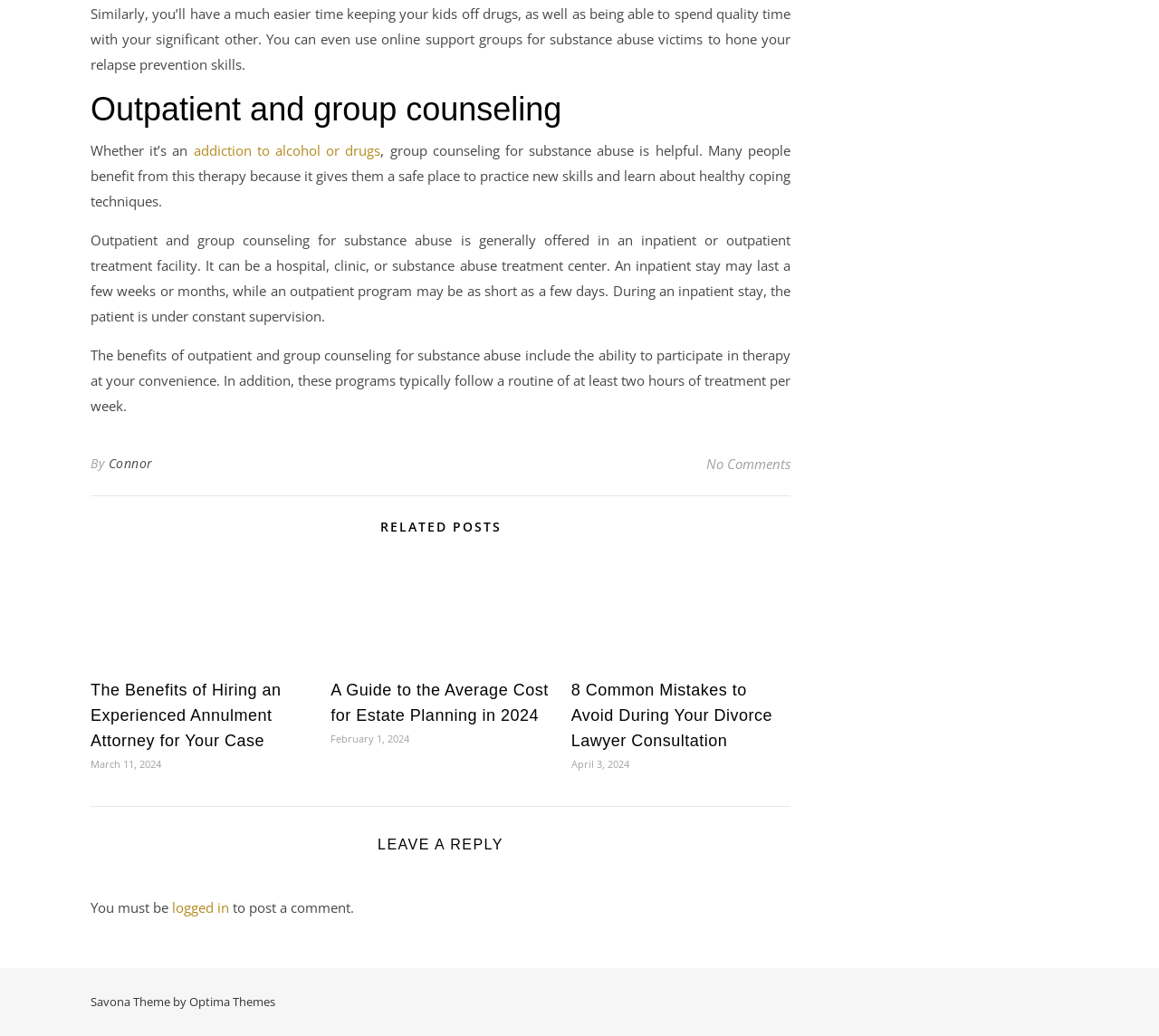Give a one-word or one-phrase response to the question:
What is the purpose of group counseling for substance abuse?

To practice new skills and learn healthy coping techniques